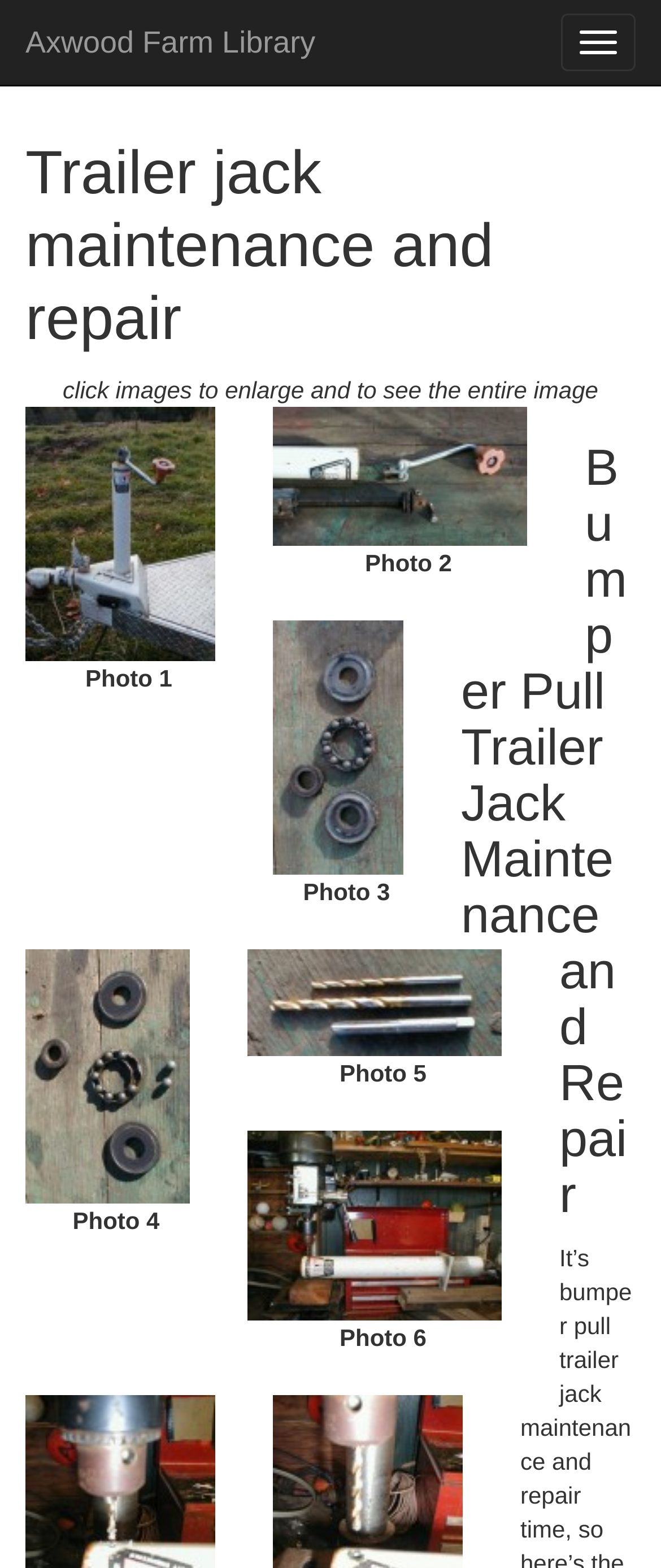Generate the text content of the main headline of the webpage.

Trailer jack maintenance and repair